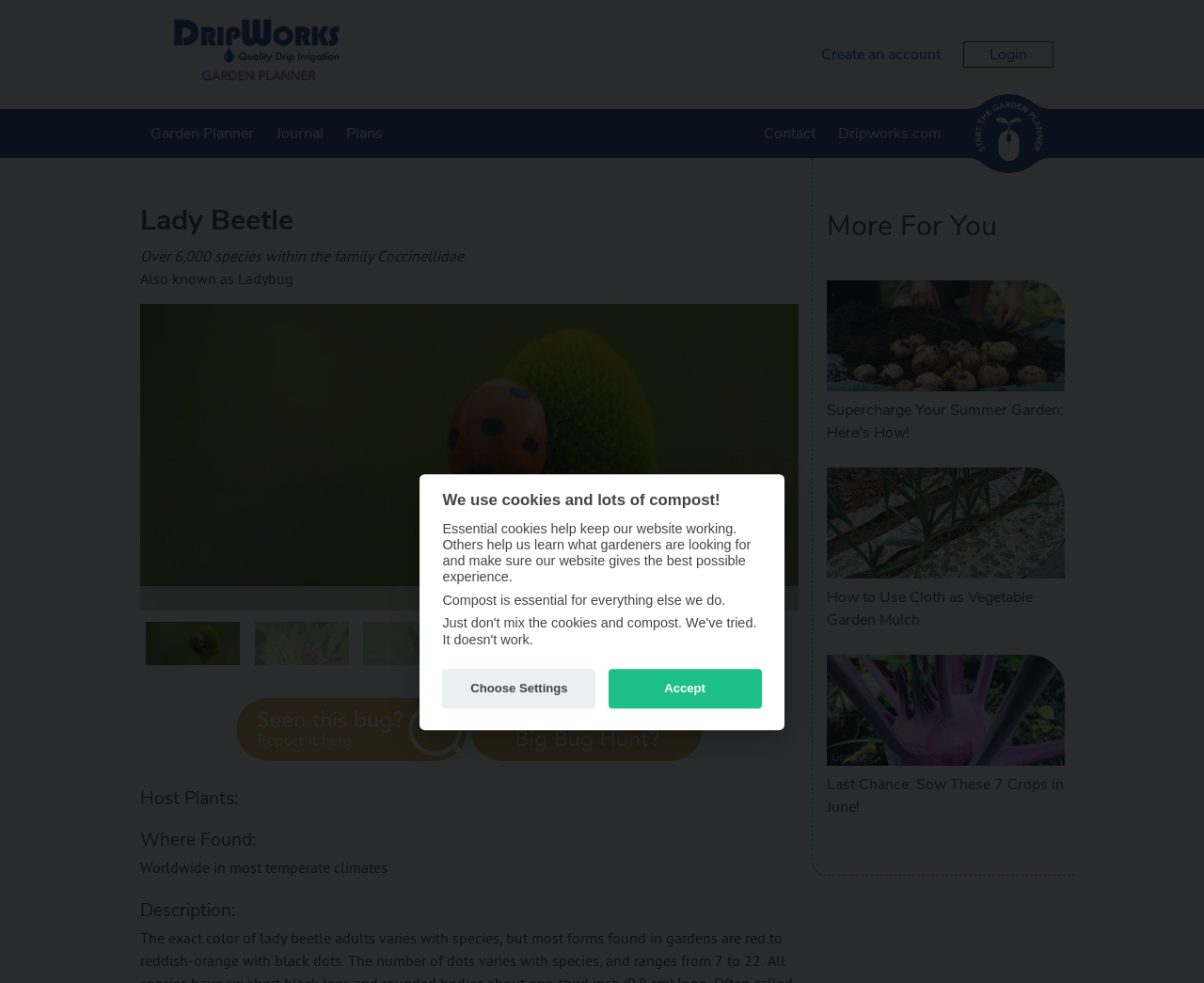What is the function of the 'Create an account' link?
Please provide a comprehensive answer to the question based on the webpage screenshot.

The 'Create an account' link is likely intended to allow users to register and create a personal account on the website, which may provide access to additional features or services.